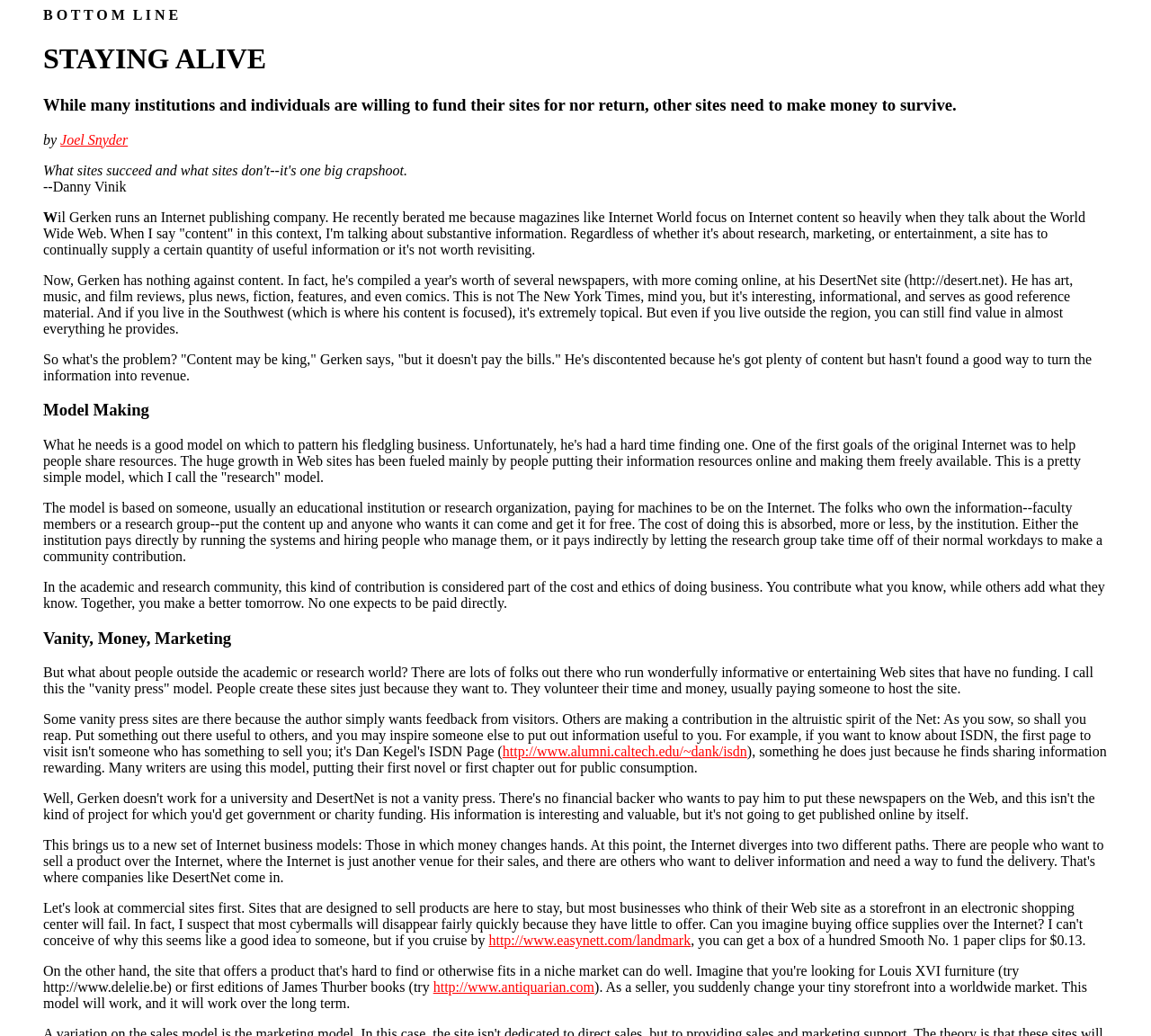Please respond to the question with a concise word or phrase:
What is the title of the first heading?

B O T T O M L I N E